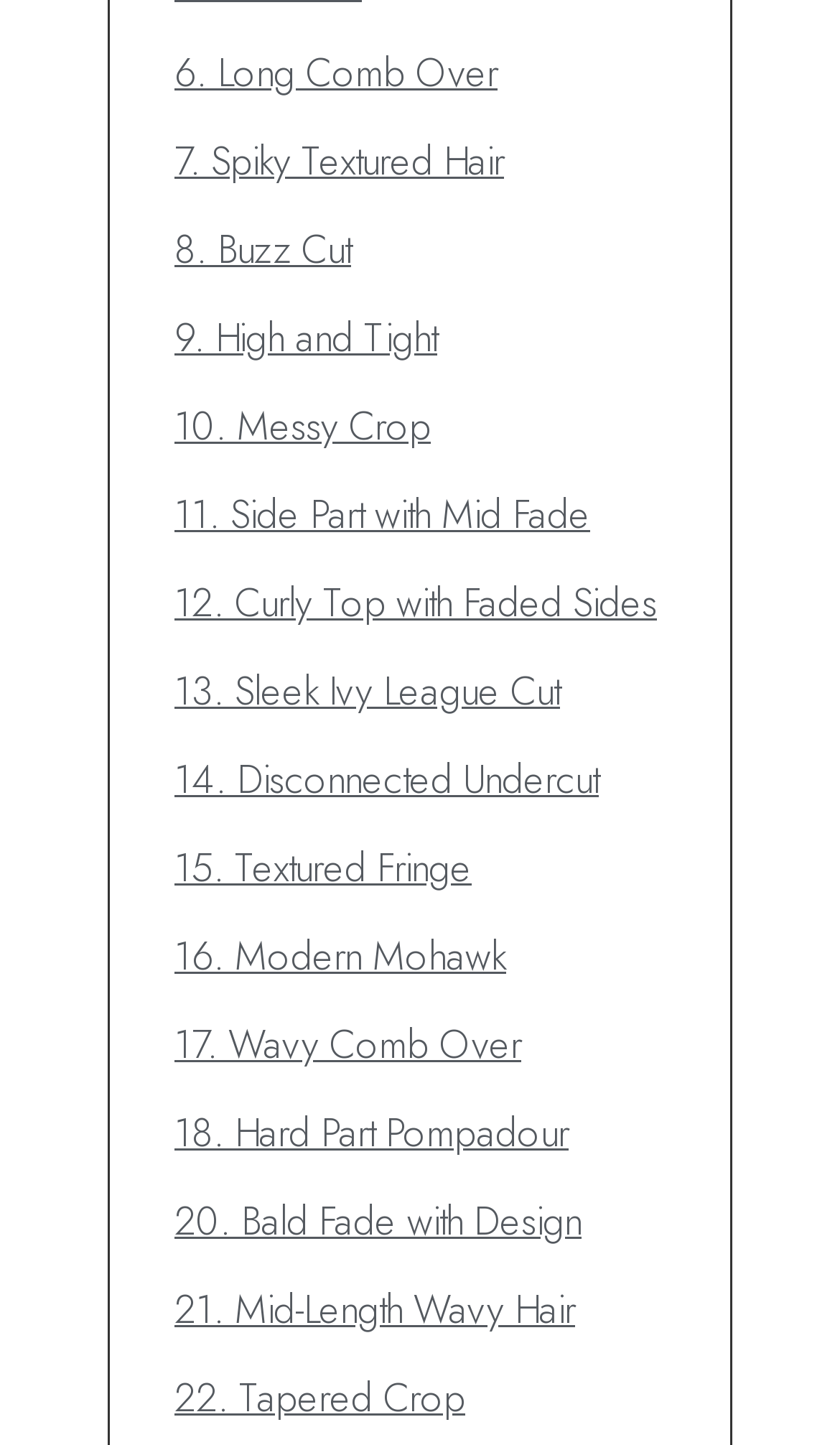Give a one-word or short-phrase answer to the following question: 
What is the 7th hairstyle option?

Spiky Textured Hair